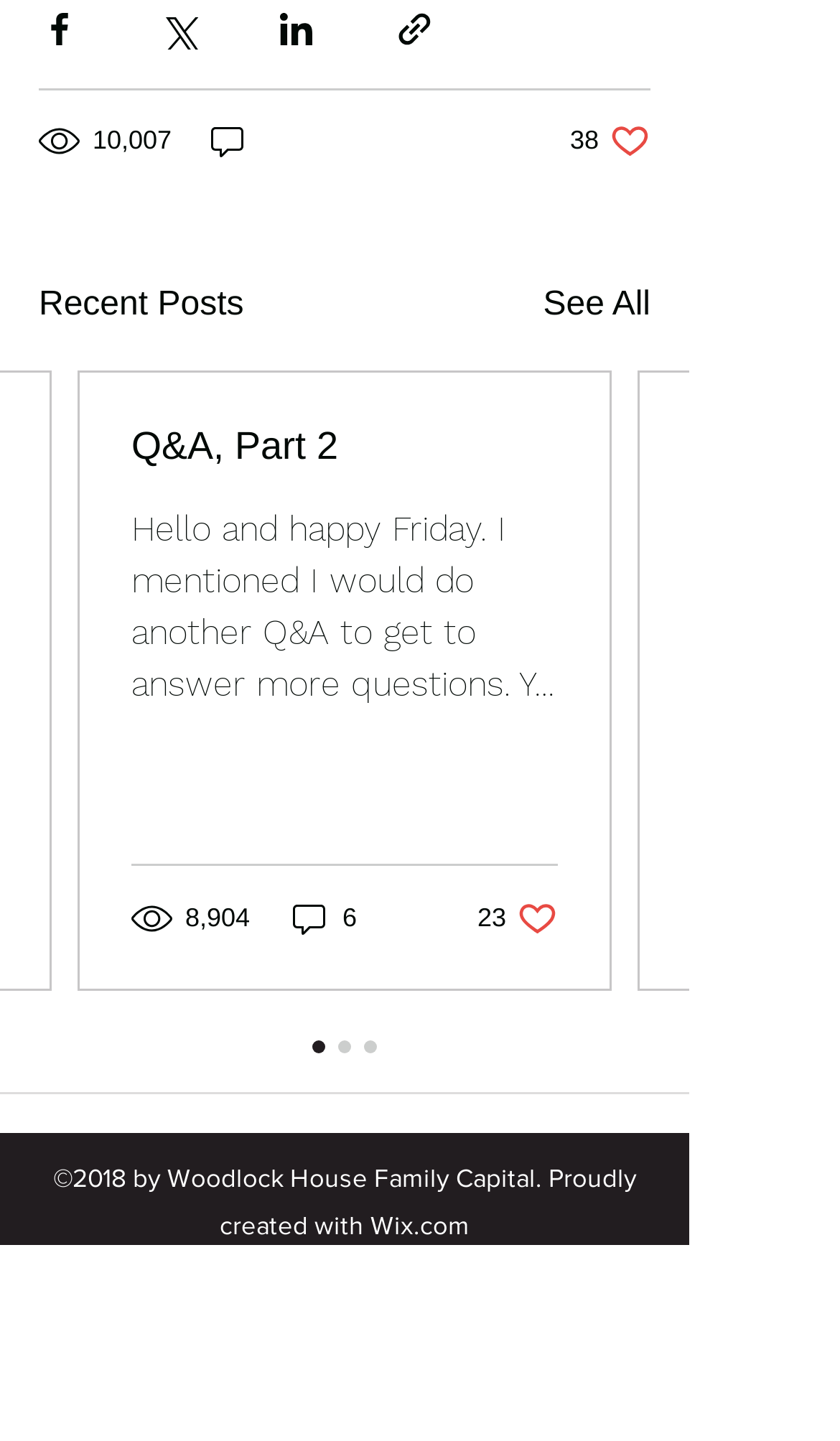Find the bounding box coordinates of the clickable area that will achieve the following instruction: "Like the post".

[0.568, 0.623, 0.664, 0.651]